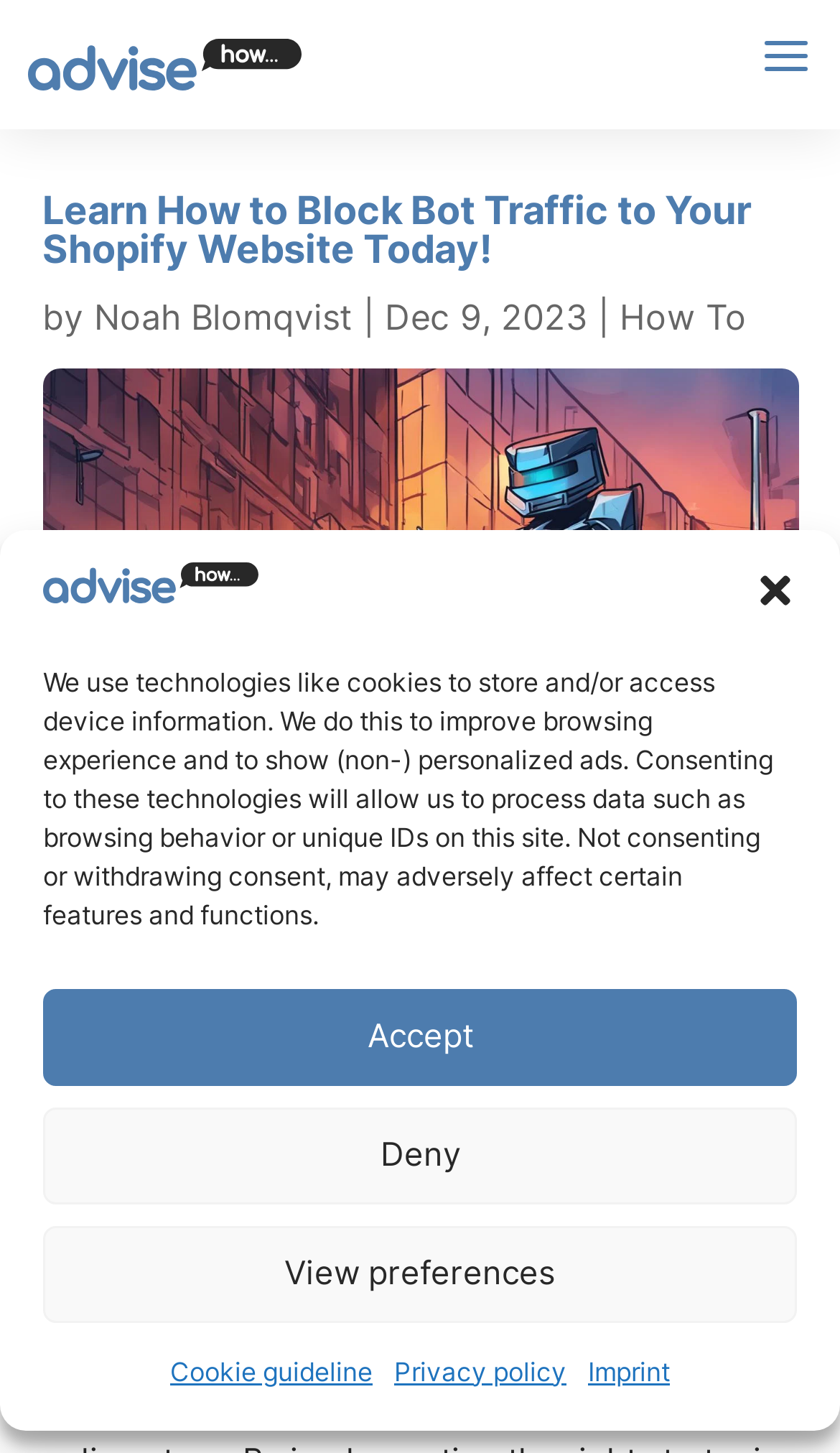Identify the bounding box for the described UI element: "View preferences".

[0.051, 0.843, 0.949, 0.91]